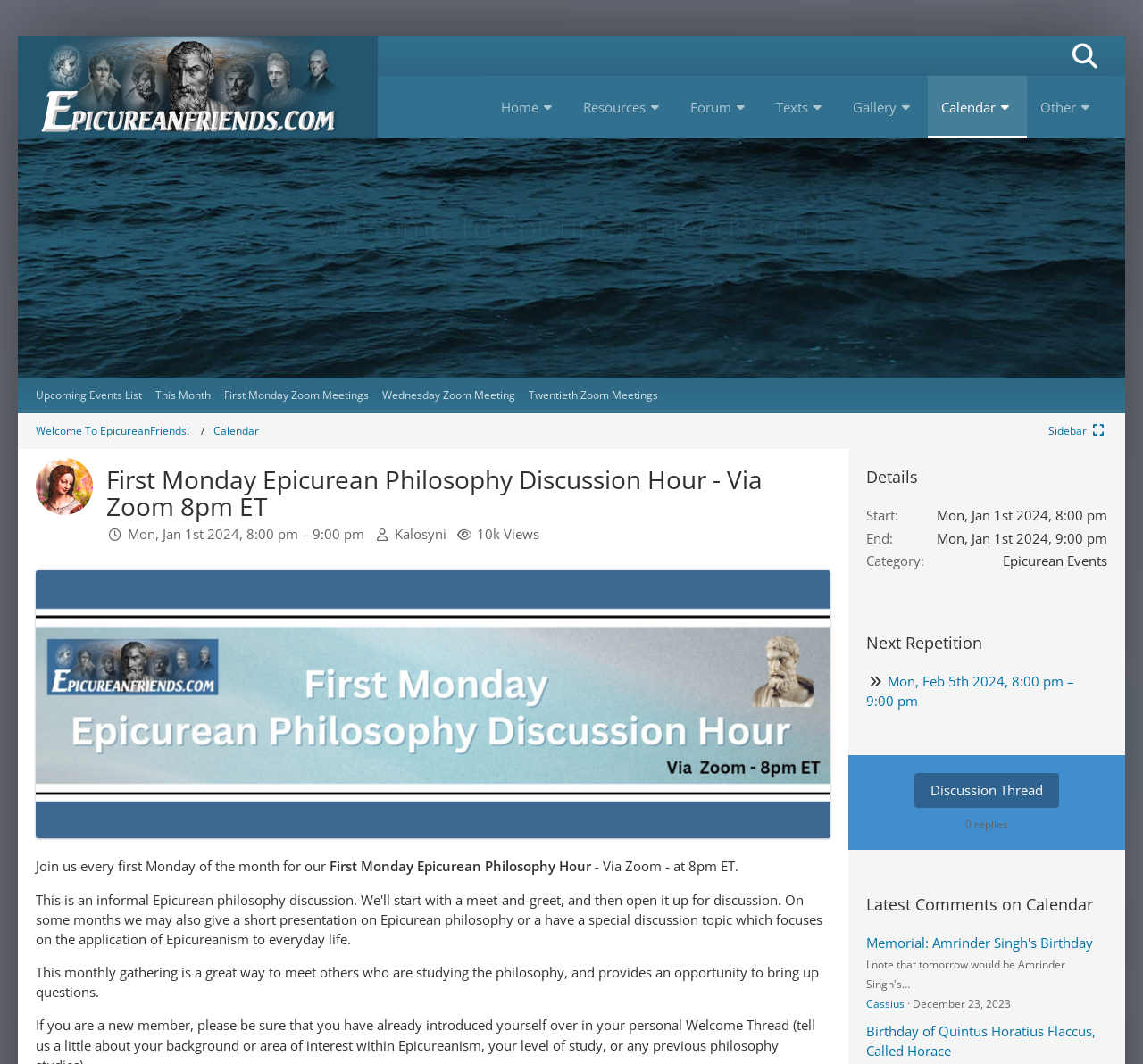Please identify the bounding box coordinates of the clickable area that will allow you to execute the instruction: "Search for something".

[0.93, 0.034, 0.969, 0.071]